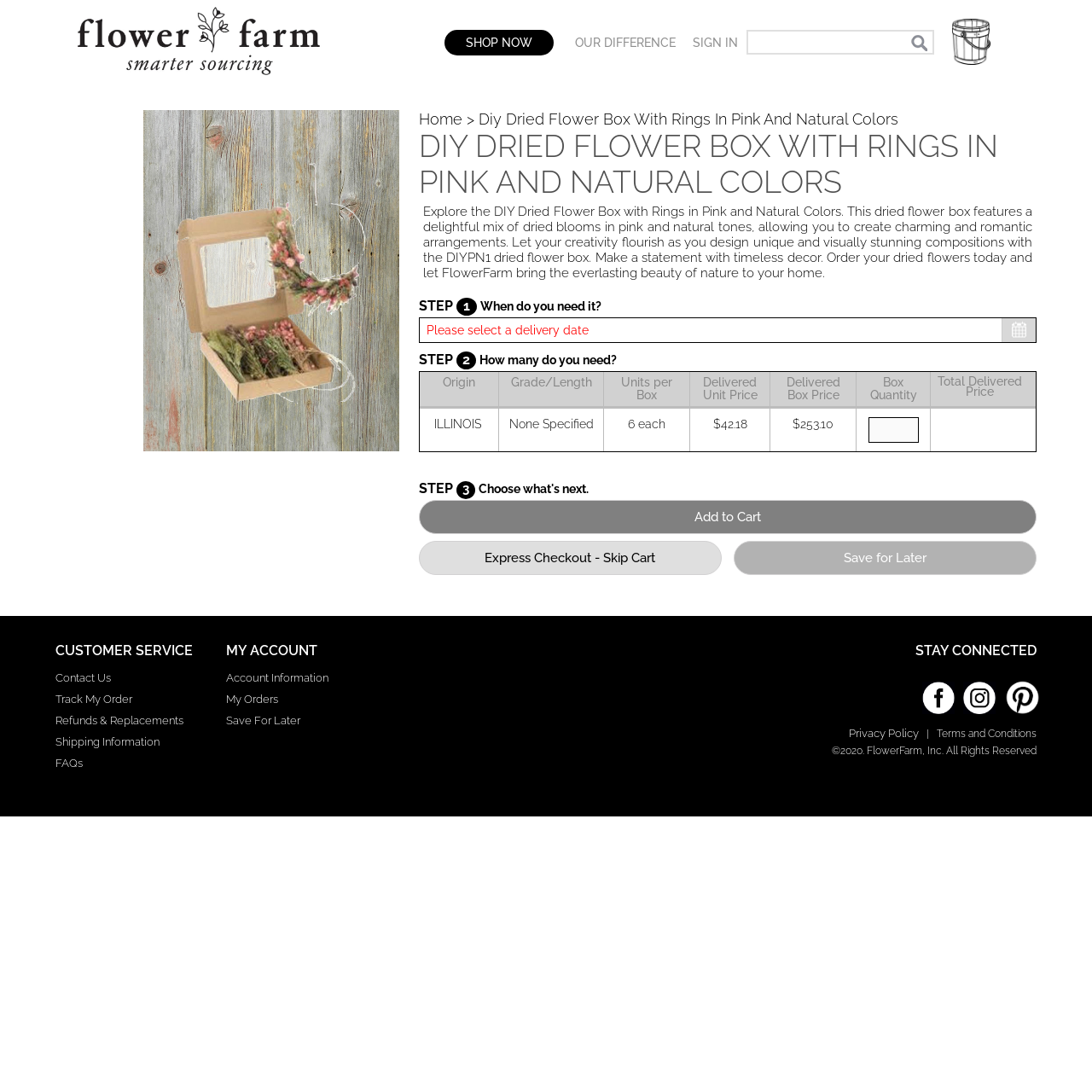Determine the bounding box coordinates for the area that needs to be clicked to fulfill this task: "View shopping cart". The coordinates must be given as four float numbers between 0 and 1, i.e., [left, top, right, bottom].

[0.869, 0.015, 0.91, 0.062]